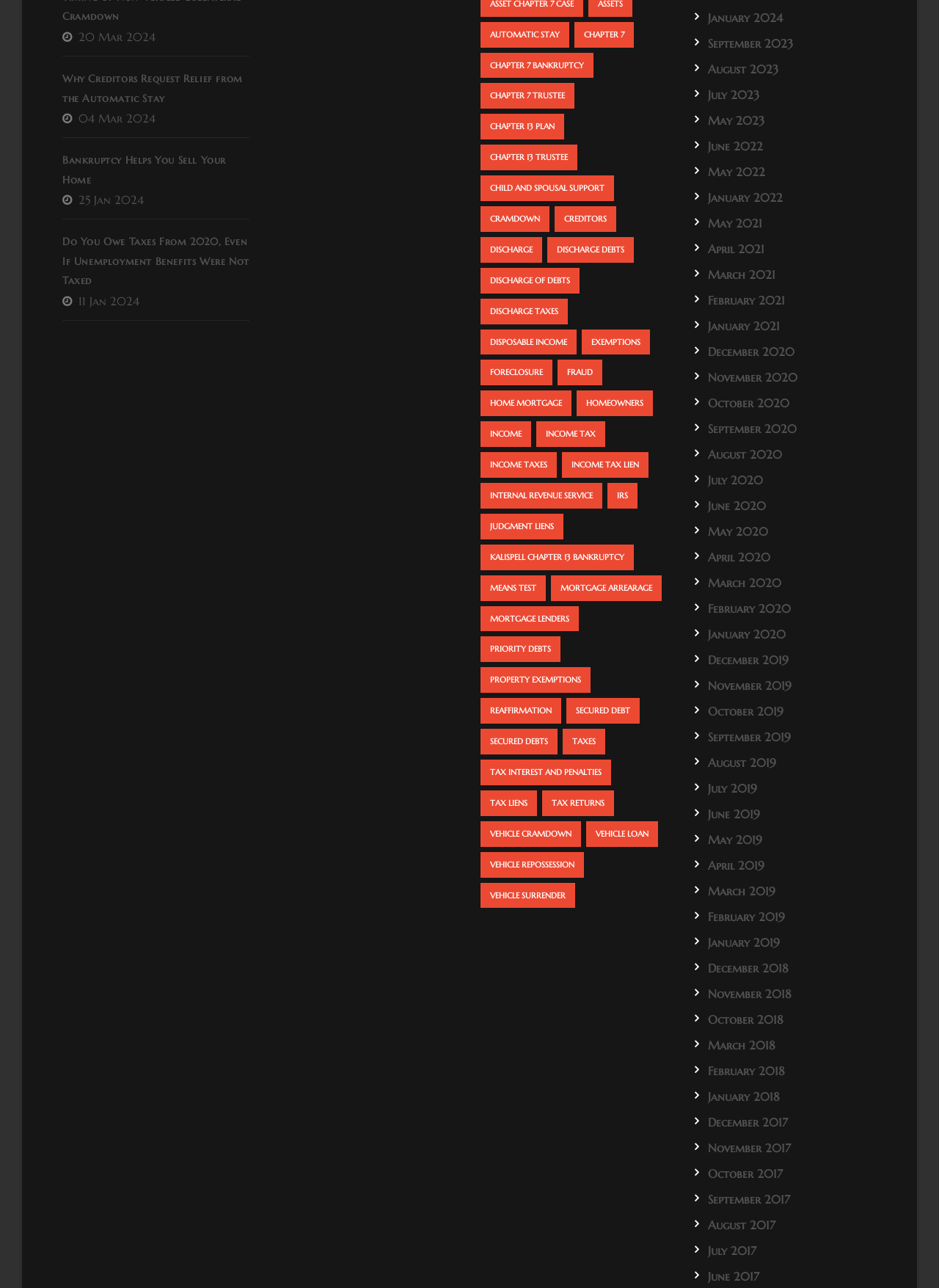Identify the bounding box coordinates for the region to click in order to carry out this instruction: "Explore 'Kalispell Chapter 13 Bankruptcy'". Provide the coordinates using four float numbers between 0 and 1, formatted as [left, top, right, bottom].

[0.512, 0.423, 0.675, 0.443]